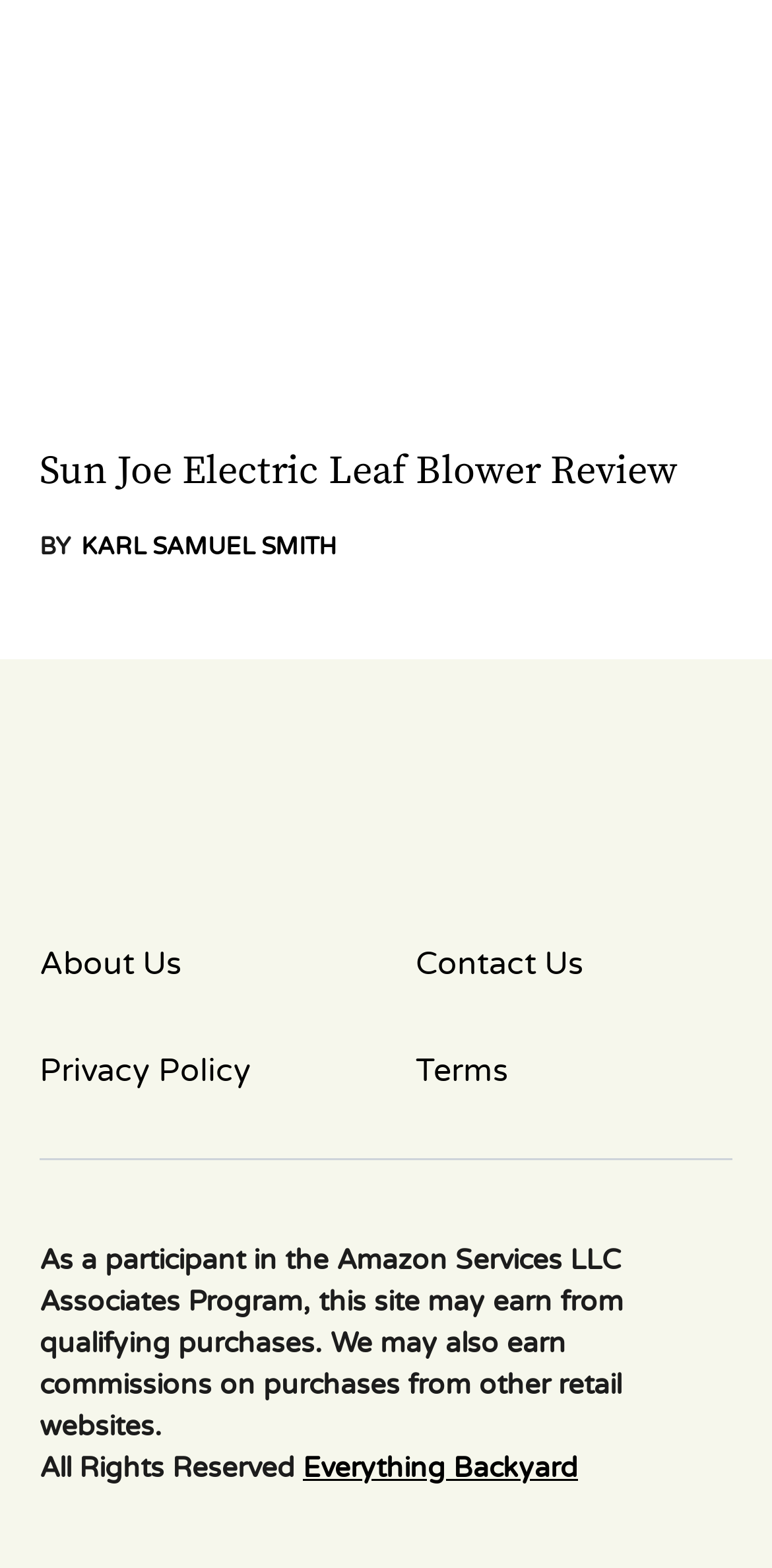Who is the author of the review?
Using the image as a reference, answer with just one word or a short phrase.

Karl Samuel Smith